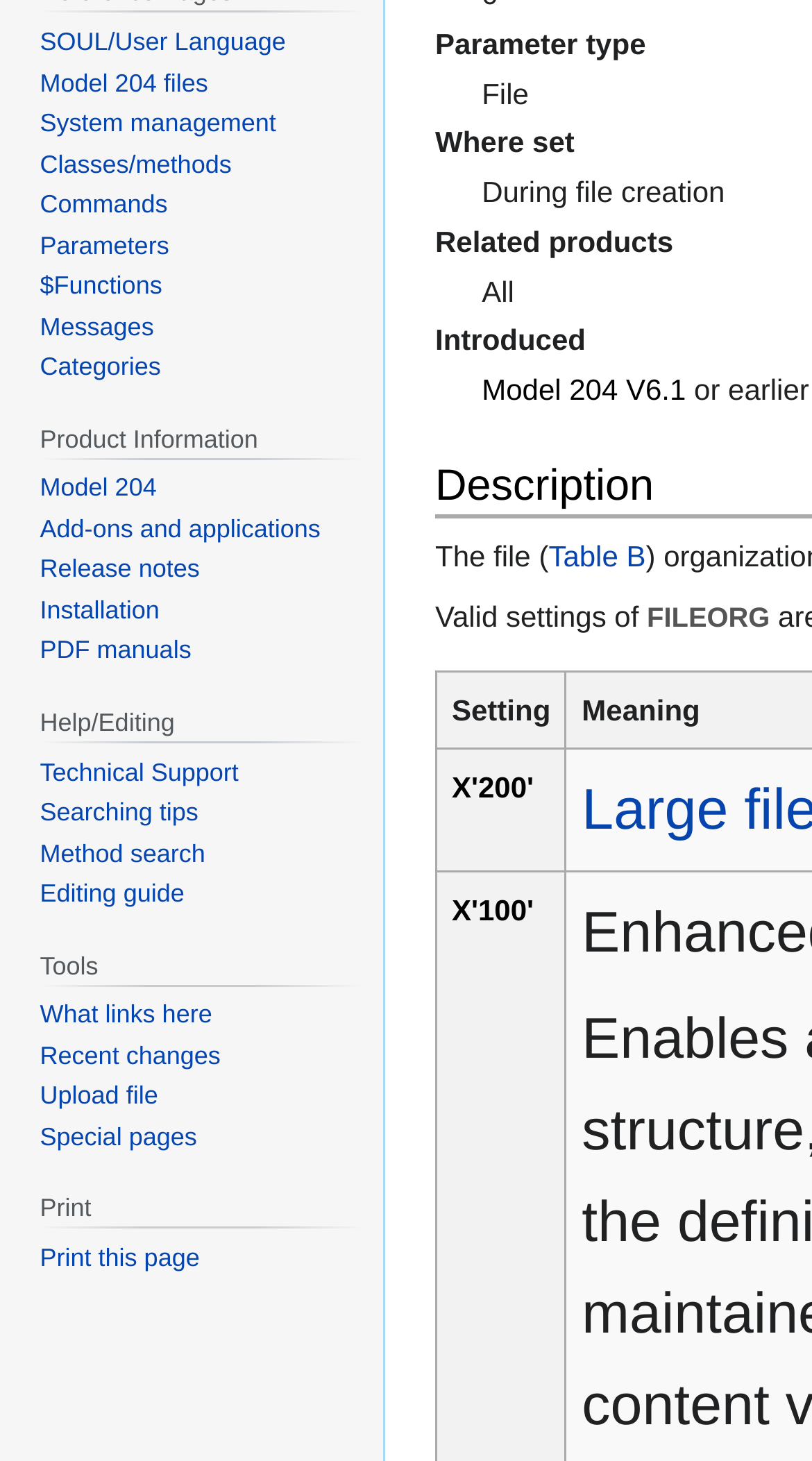Using the provided description: "Classes/methods", find the bounding box coordinates of the corresponding UI element. The output should be four float numbers between 0 and 1, in the format [left, top, right, bottom].

[0.049, 0.102, 0.285, 0.122]